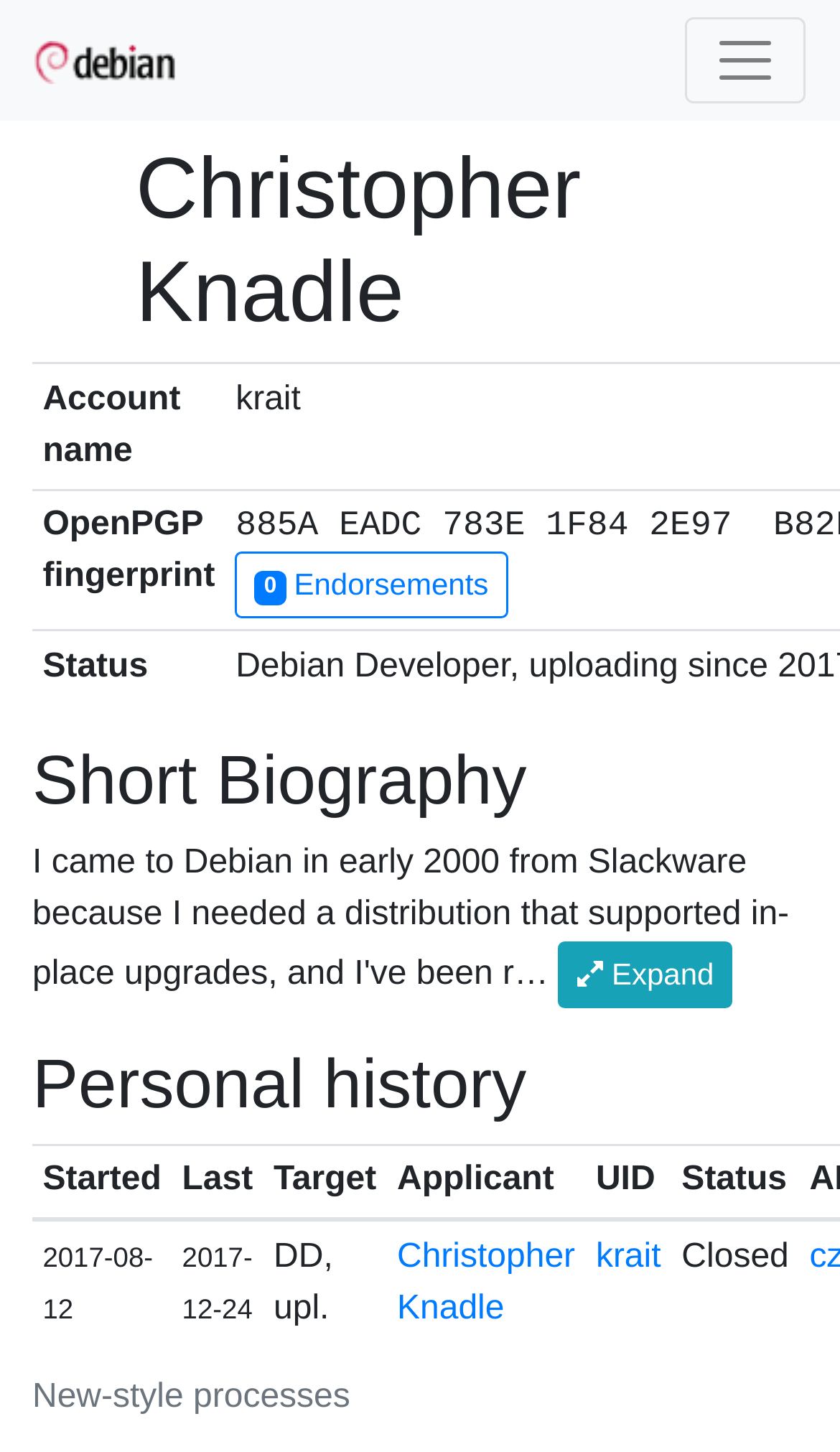What is the target of the applicant's personal history?
Answer the question with a detailed and thorough explanation.

The webpage has a gridcell element with the text 'DD, upl.' under the column header 'Target', which suggests that this is the target of the applicant's personal history.